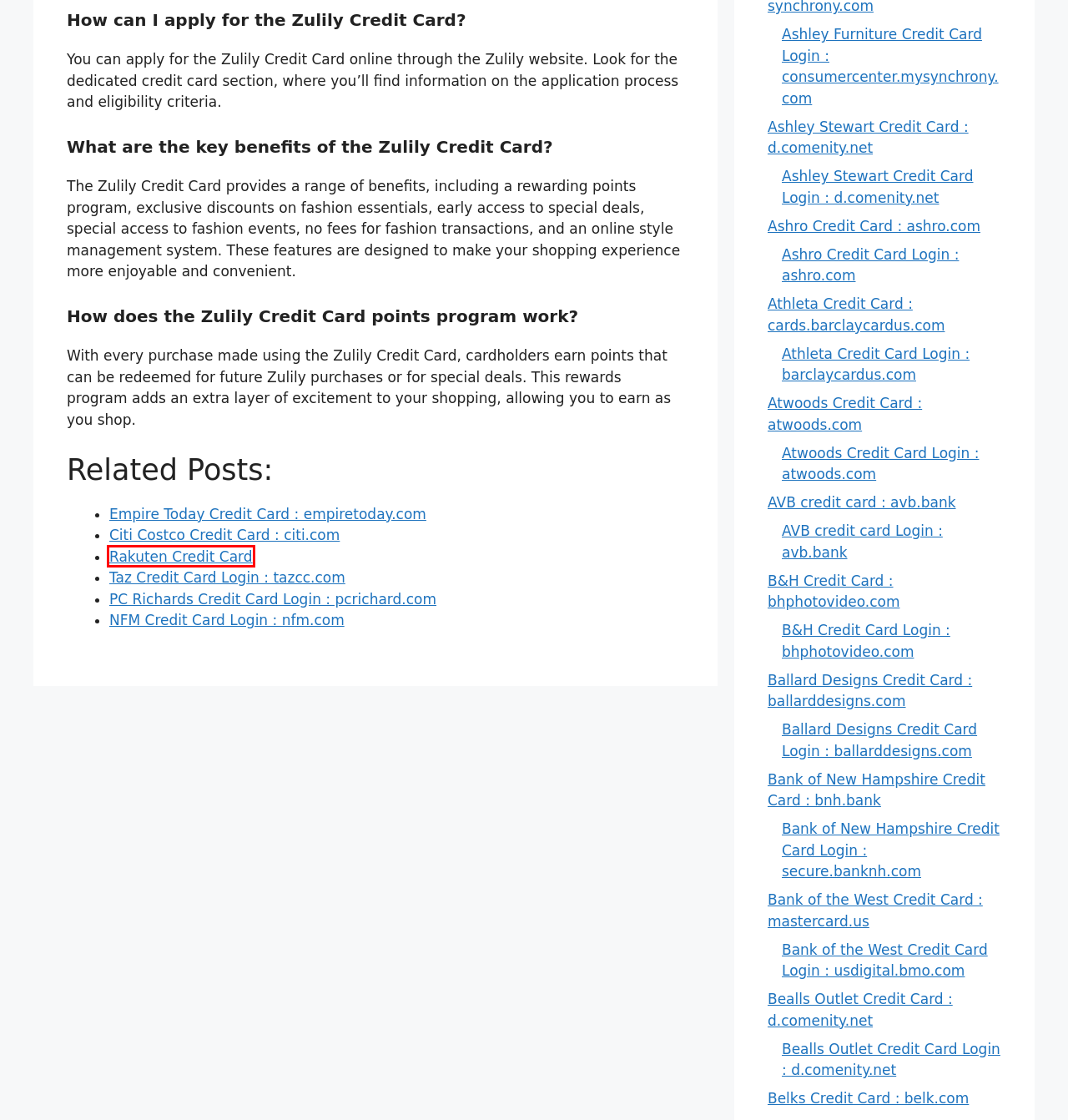Look at the screenshot of the webpage and find the element within the red bounding box. Choose the webpage description that best fits the new webpage that will appear after clicking the element. Here are the candidates:
A. Citi Costco Credit Card : citi.com
B. Bealls Outlet Credit Card : d.comenity.net
C. Ashro Credit Card : ashro.com
D. Ashley Furniture Credit Card Login : consumercenter.mysynchrony.com
E. Rakuten Credit Card
F. Ashro Credit Card Login : ashro.com
G. B&H Credit Card : bhphotovideo.com
H. Belks Credit Card : belk.com

E